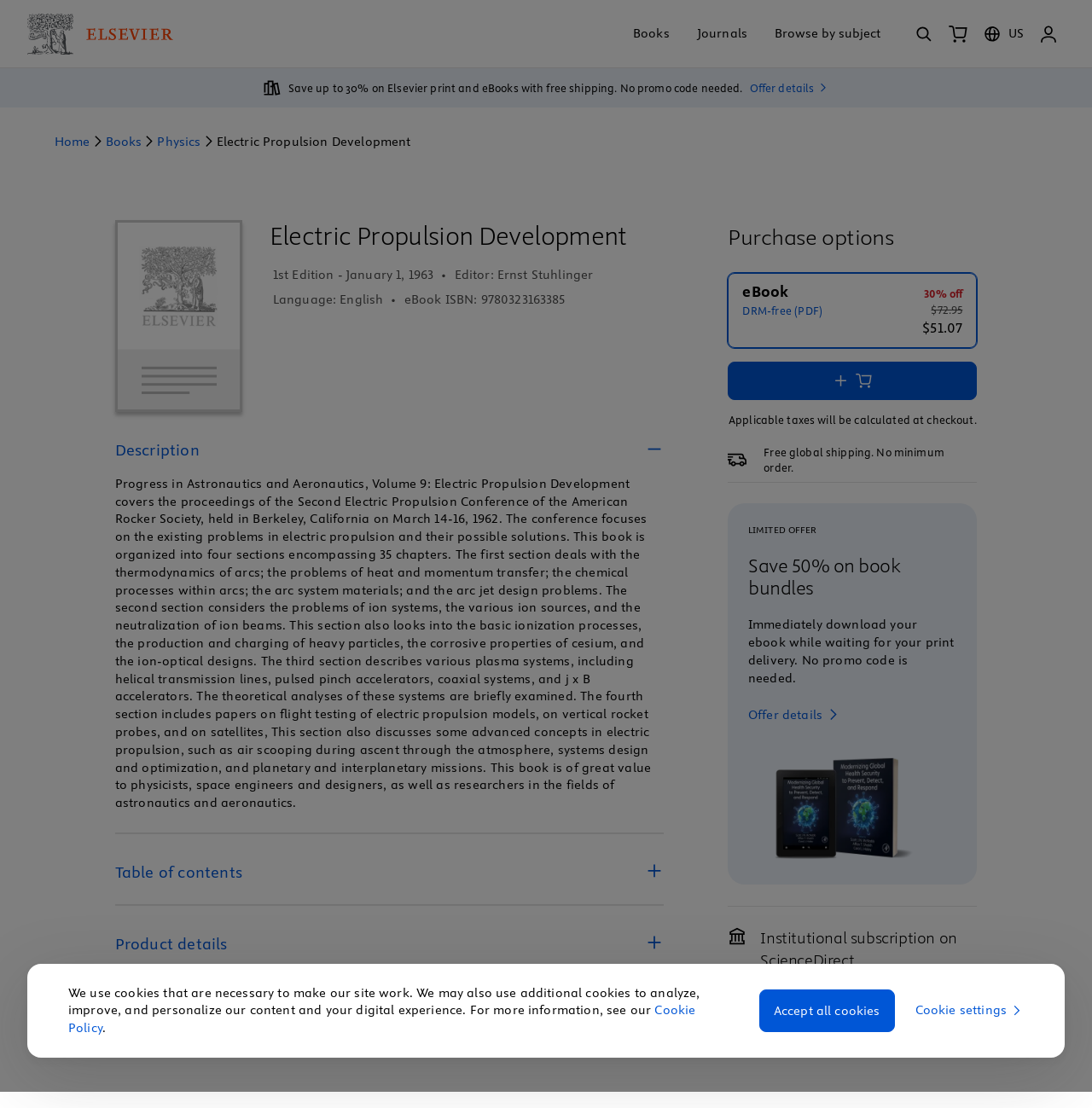Respond with a single word or short phrase to the following question: 
Who is the editor of this book?

Ernst Stuhlinger